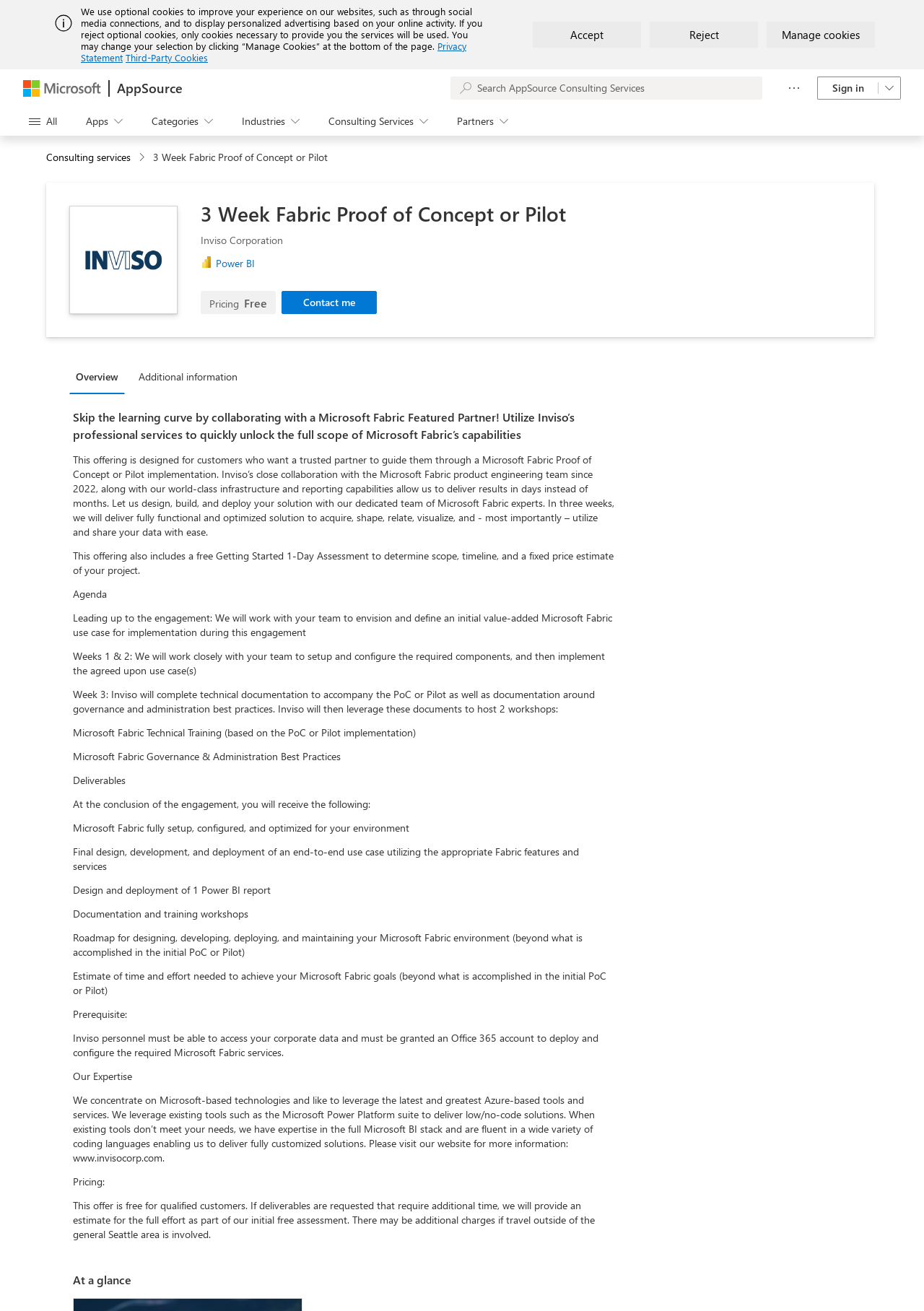Locate the UI element that matches the description Contact me in the webpage screenshot. Return the bounding box coordinates in the format (top-left x, top-left y, bottom-right x, bottom-right y), with values ranging from 0 to 1.

[0.305, 0.222, 0.408, 0.24]